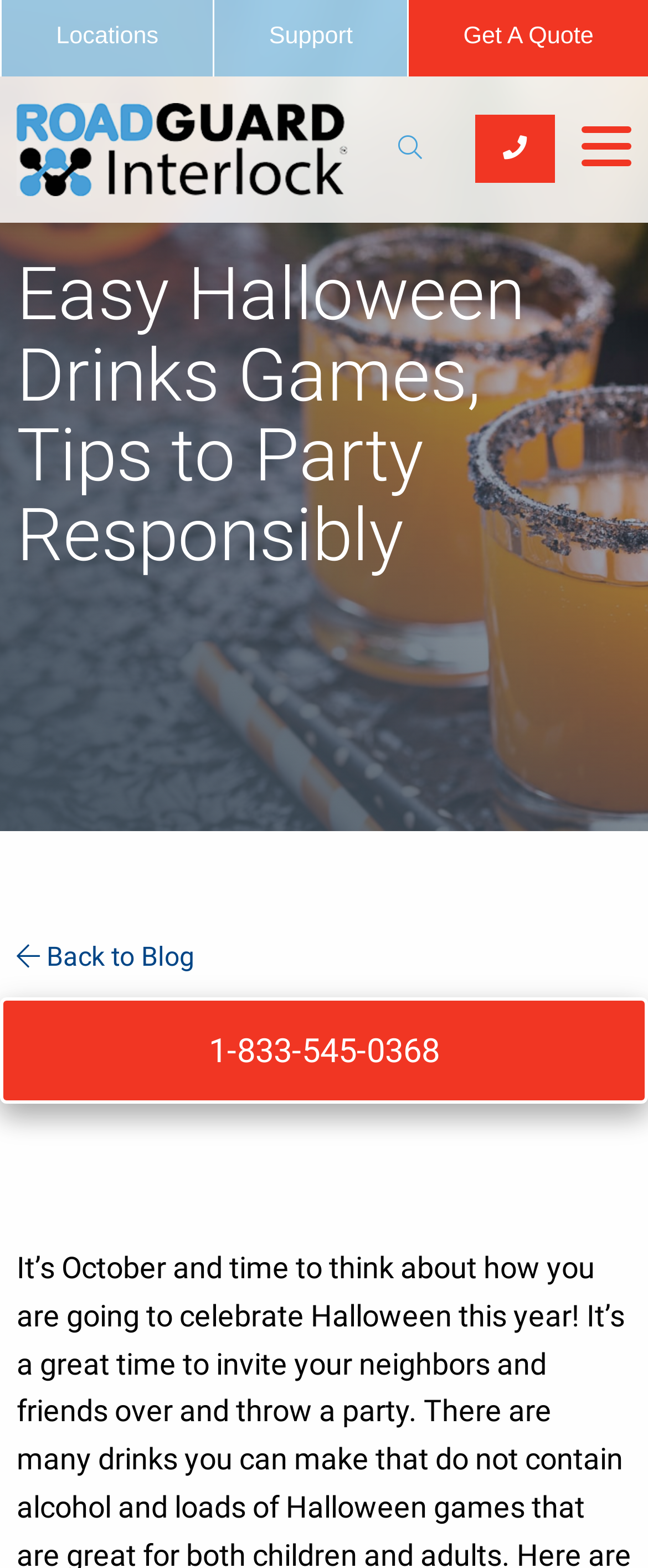Extract the primary header of the webpage and generate its text.

​Easy Halloween Drinks Games, Tips to Party Responsibly